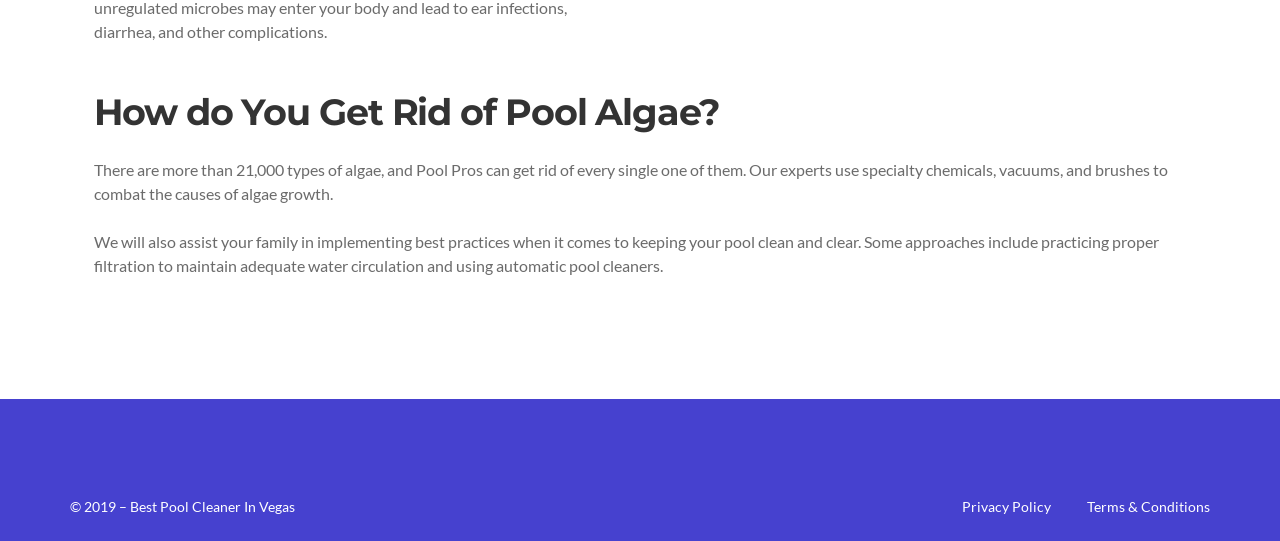Locate the bounding box of the UI element described in the following text: "Get in Touch".

None